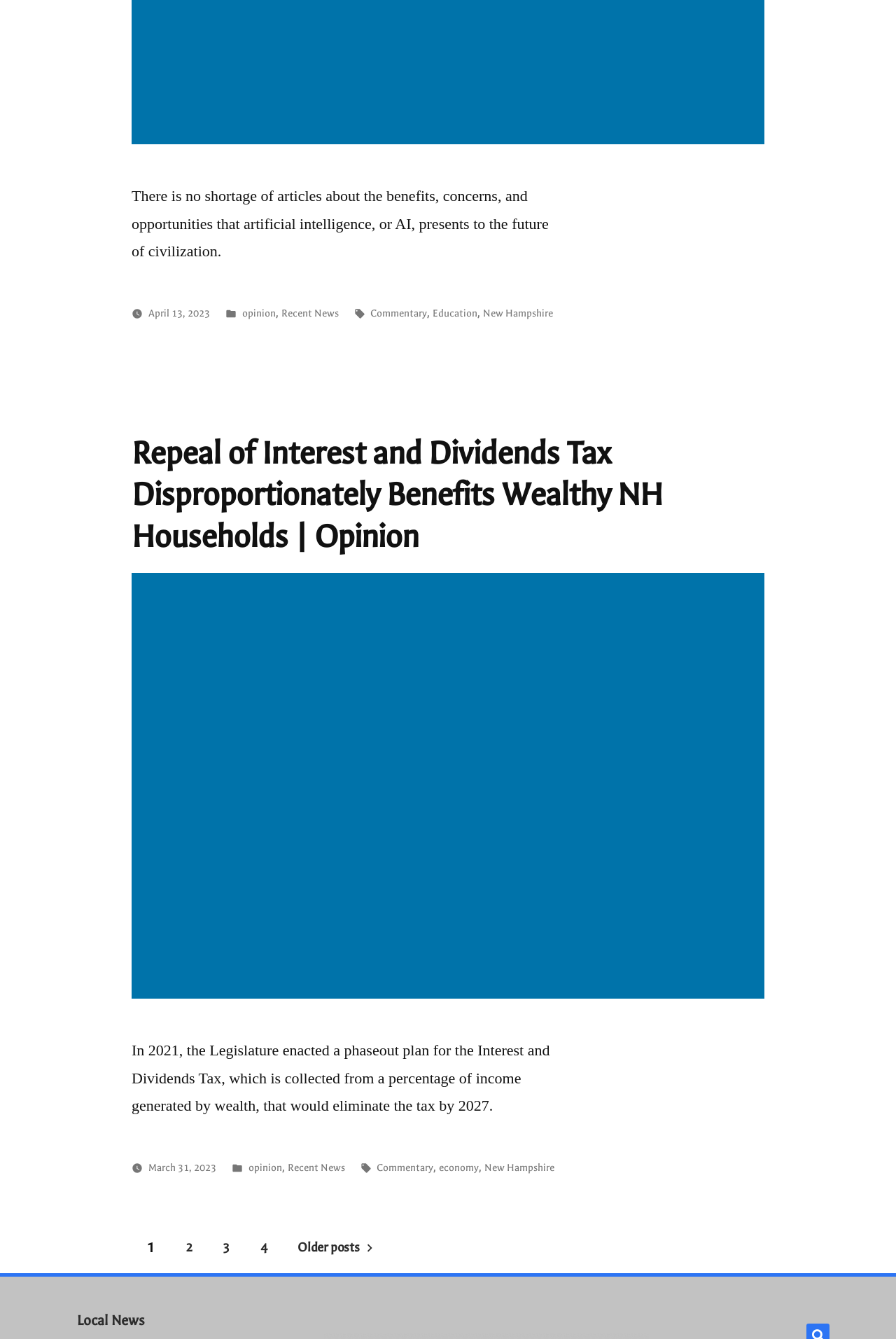Identify the bounding box coordinates for the UI element described by the following text: "2". Provide the coordinates as four float numbers between 0 and 1, in the format [left, top, right, bottom].

[0.19, 0.914, 0.231, 0.951]